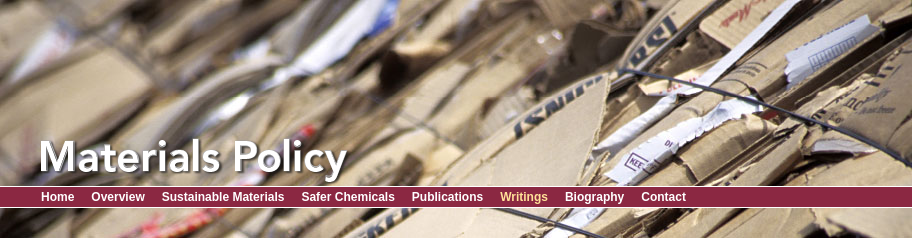Provide a comprehensive description of the image.

The image features a close-up view of tightly bound stacks of cardboard materials, which appear to be prepared for recycling or repurposing. This visual is set against a background that emphasizes themes of sustainability and materials management, aligning with the title "Materials Policy." The layout includes a navigation bar, which provides links to various sections such as Home, Overview, Sustainable Materials, Safer Chemicals, Publications, Writings, Biography, and Contact, underscoring the focus on environmental considerations in material usage. The overall presentation captures the essence of responsible material practices and highlights the importance of sustainable approaches in contemporary policy discussions.